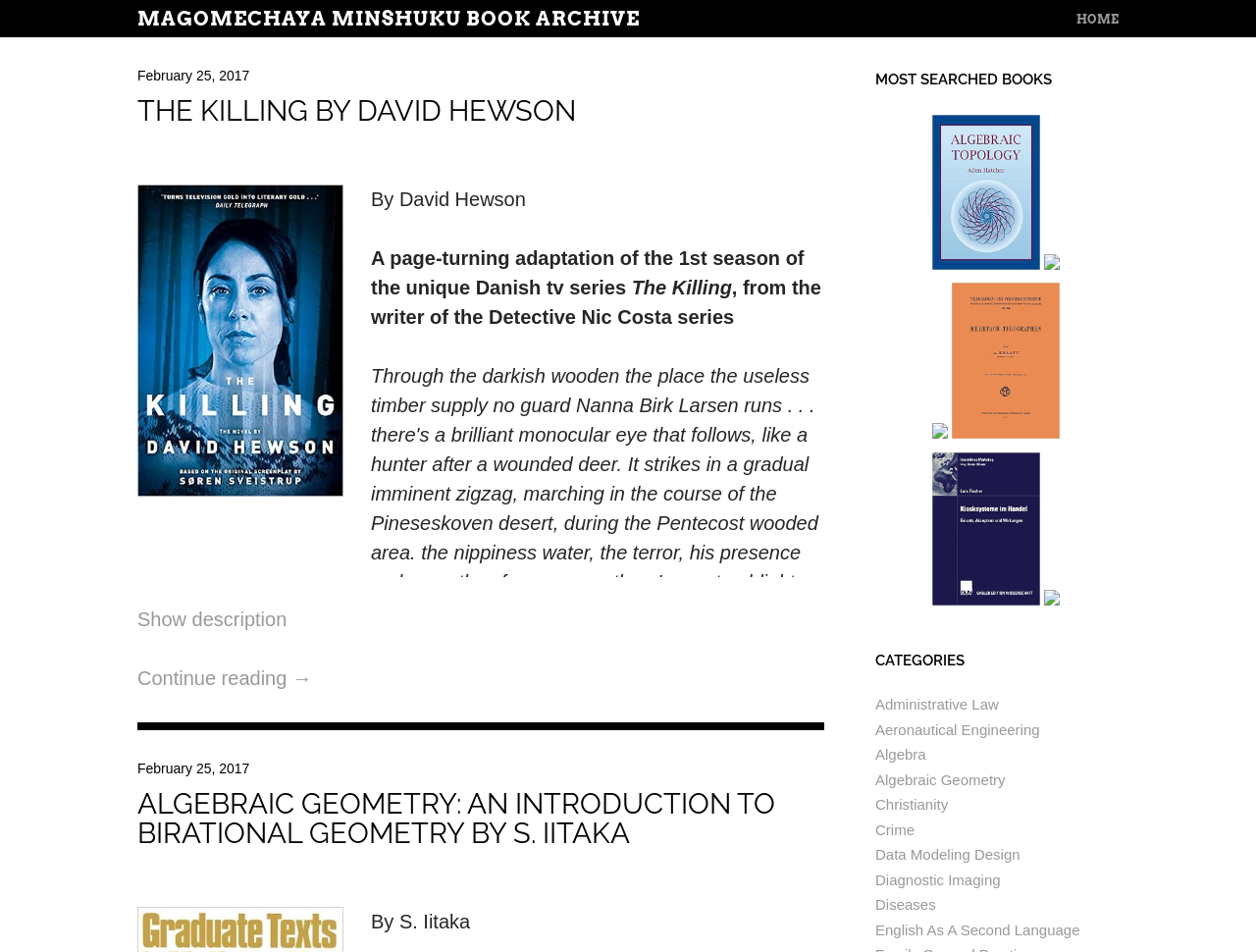Identify and generate the primary title of the webpage.

MAGOMECHAYA MINSHUKU BOOK ARCHIVE